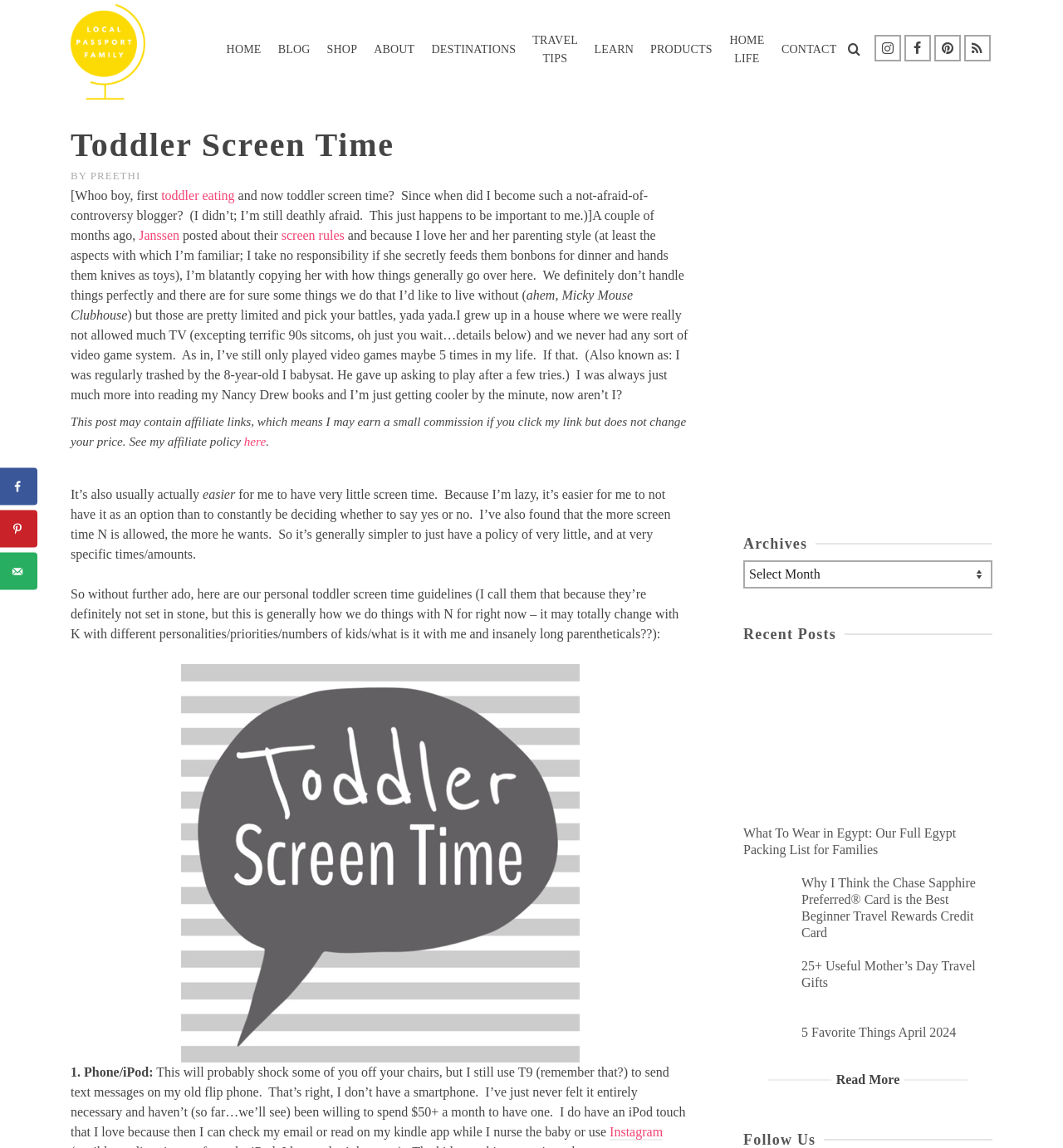What is the topic of the current article?
Answer the question using a single word or phrase, according to the image.

Toddler screen time